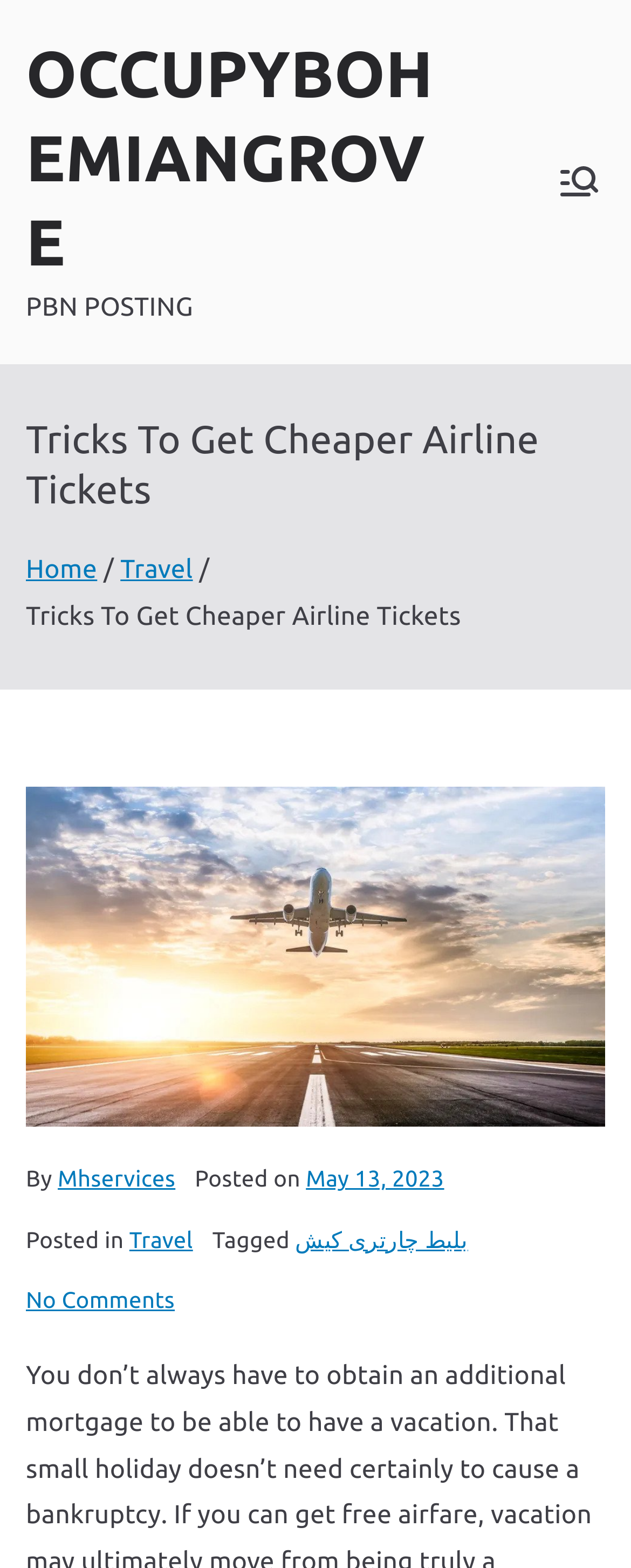Provide the bounding box coordinates for the area that should be clicked to complete the instruction: "Click on OCCUPYBOHEMIANGROVE link".

[0.041, 0.024, 0.687, 0.178]